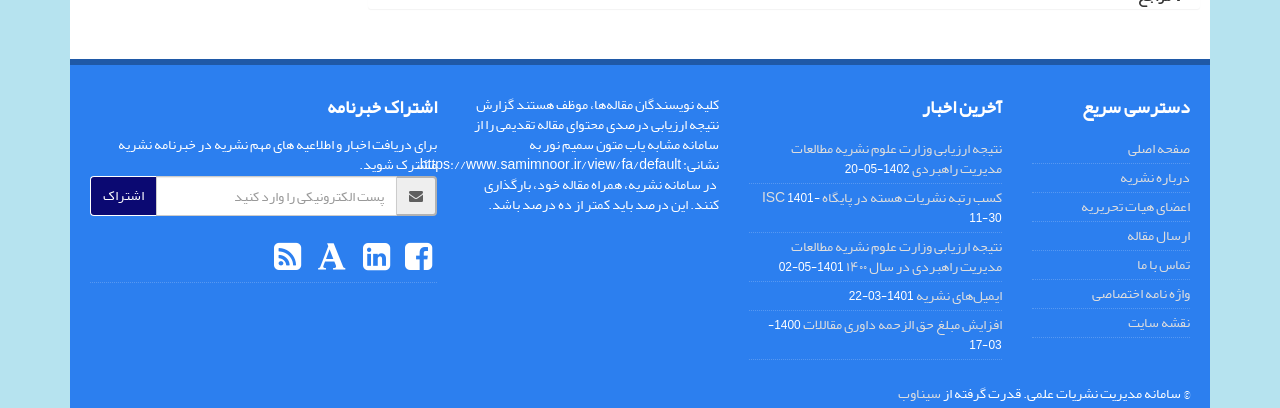Locate the bounding box coordinates of the area you need to click to fulfill this instruction: 'Open the search'. The coordinates must be in the form of four float numbers ranging from 0 to 1: [left, top, right, bottom].

None